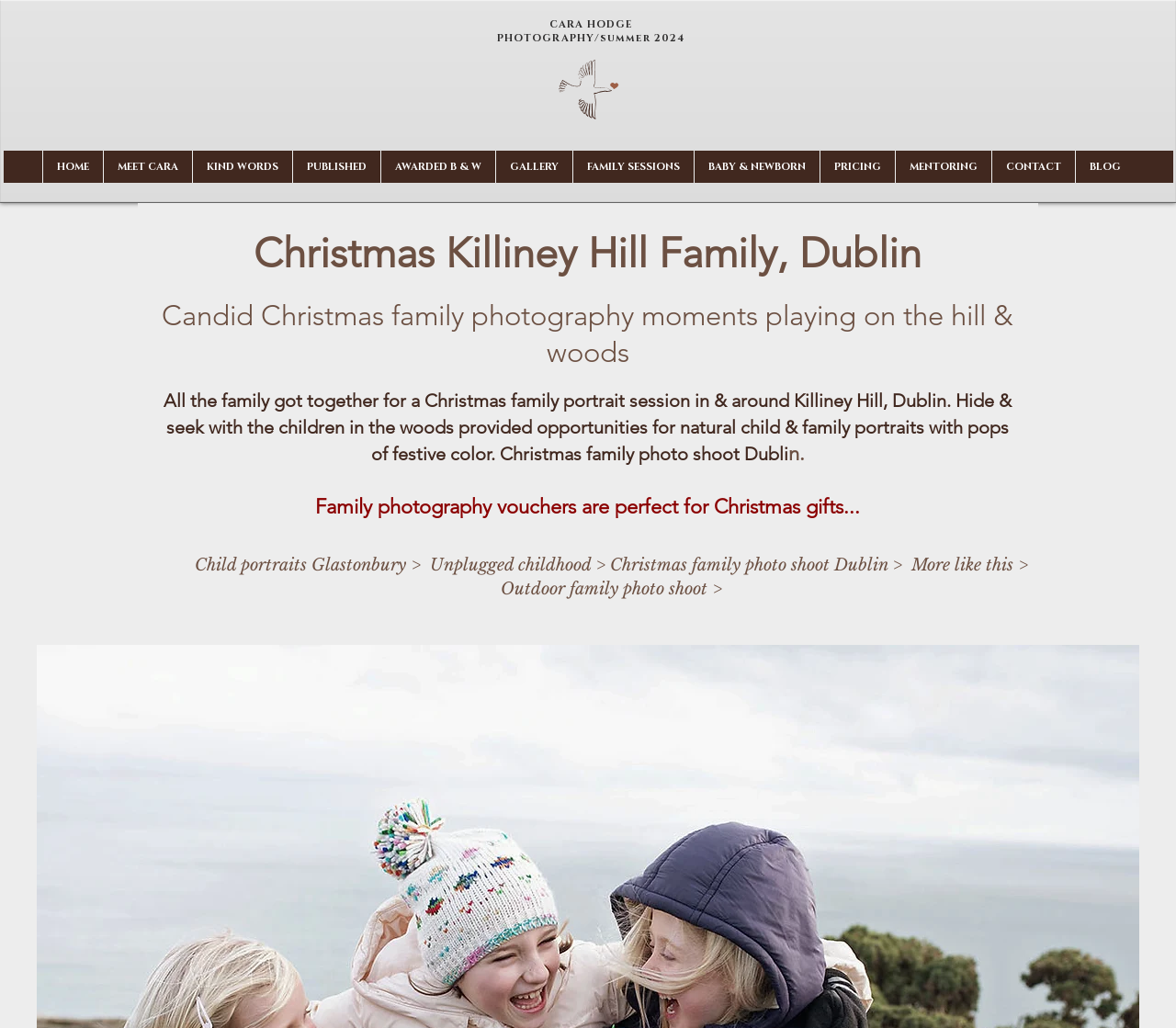Find the headline of the webpage and generate its text content.

CARA HODGE PHOTOGRAPHY/summer 2024